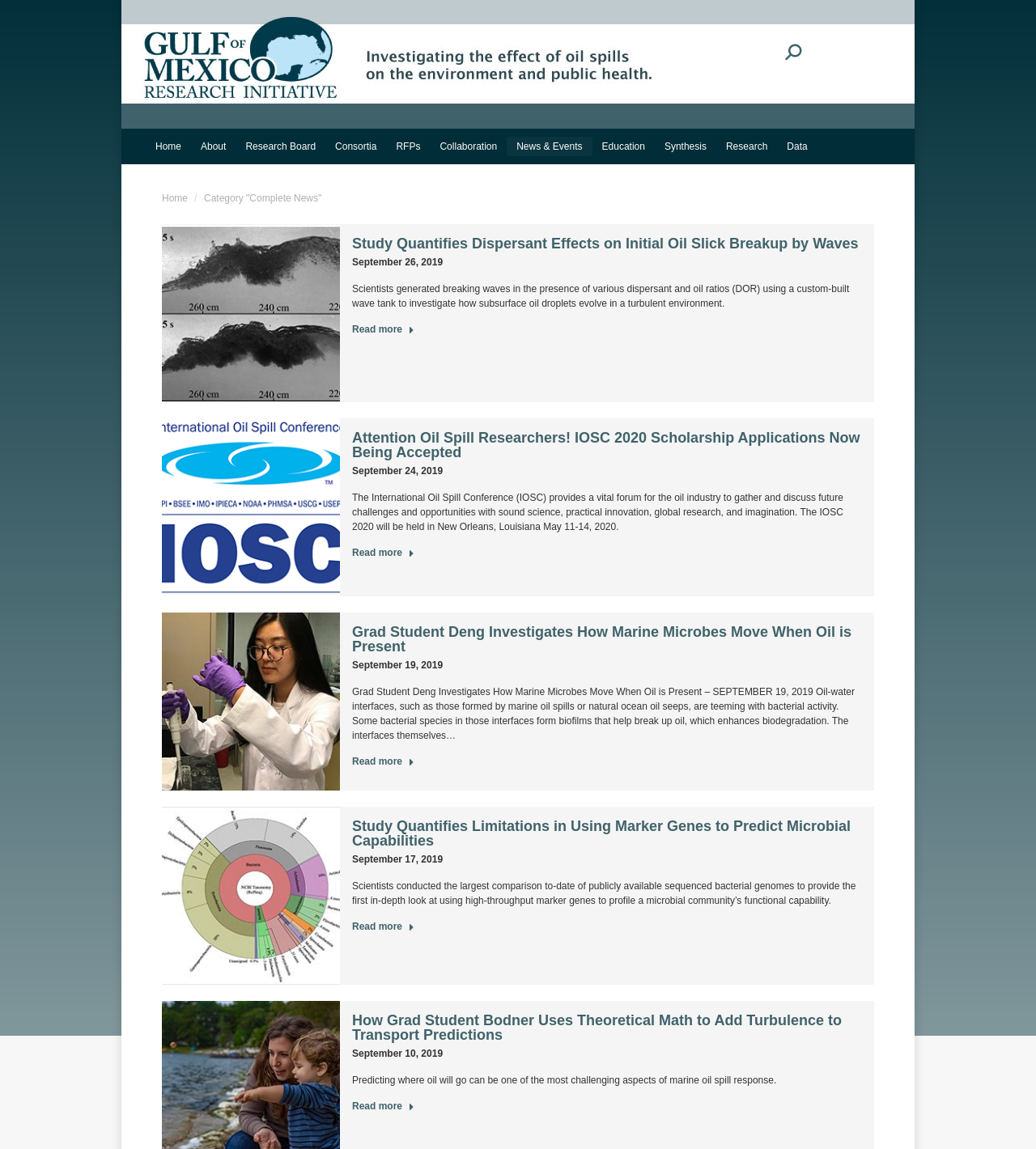What is the date of the second news article?
Using the image, answer in one word or phrase.

September 24, 2019